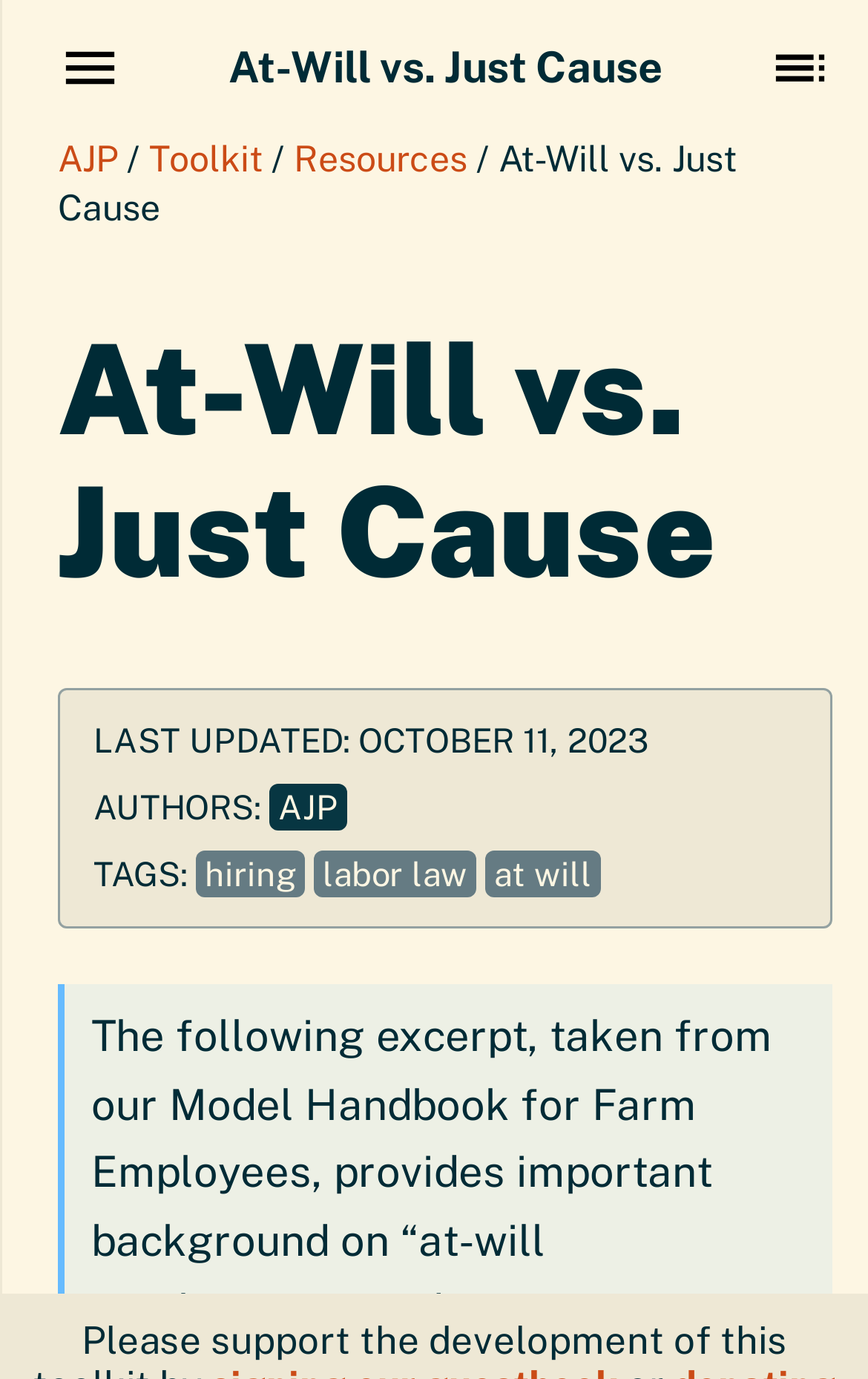What is the current webpage about?
Please answer the question with a detailed response using the information from the screenshot.

The webpage is about the concept of 'at-will employment' and its alternative 'just cause', which is evident from the header and the static text elements on the webpage.